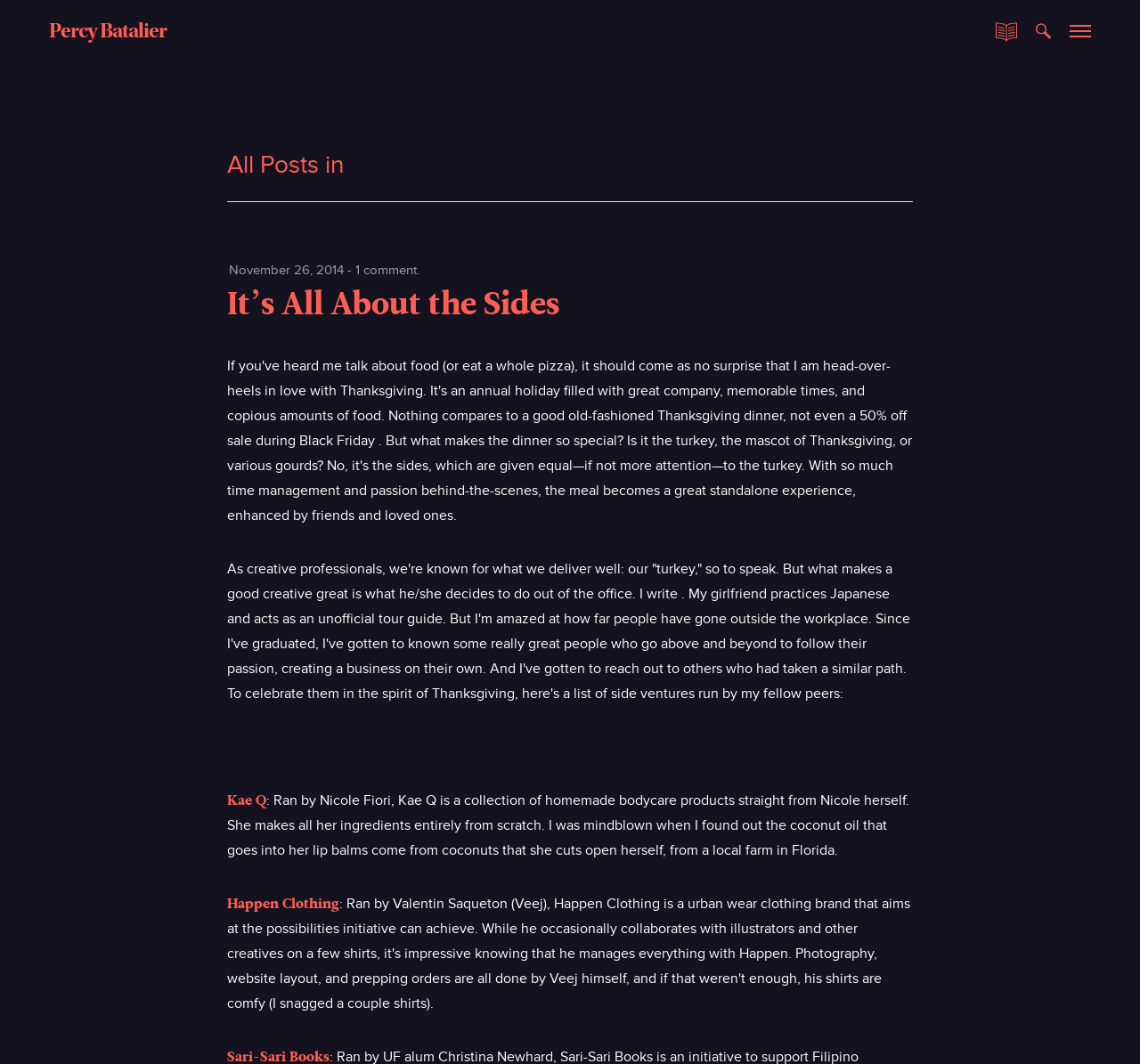What is the title of the first blog post?
Based on the image, give a one-word or short phrase answer.

It’s All About the Sides